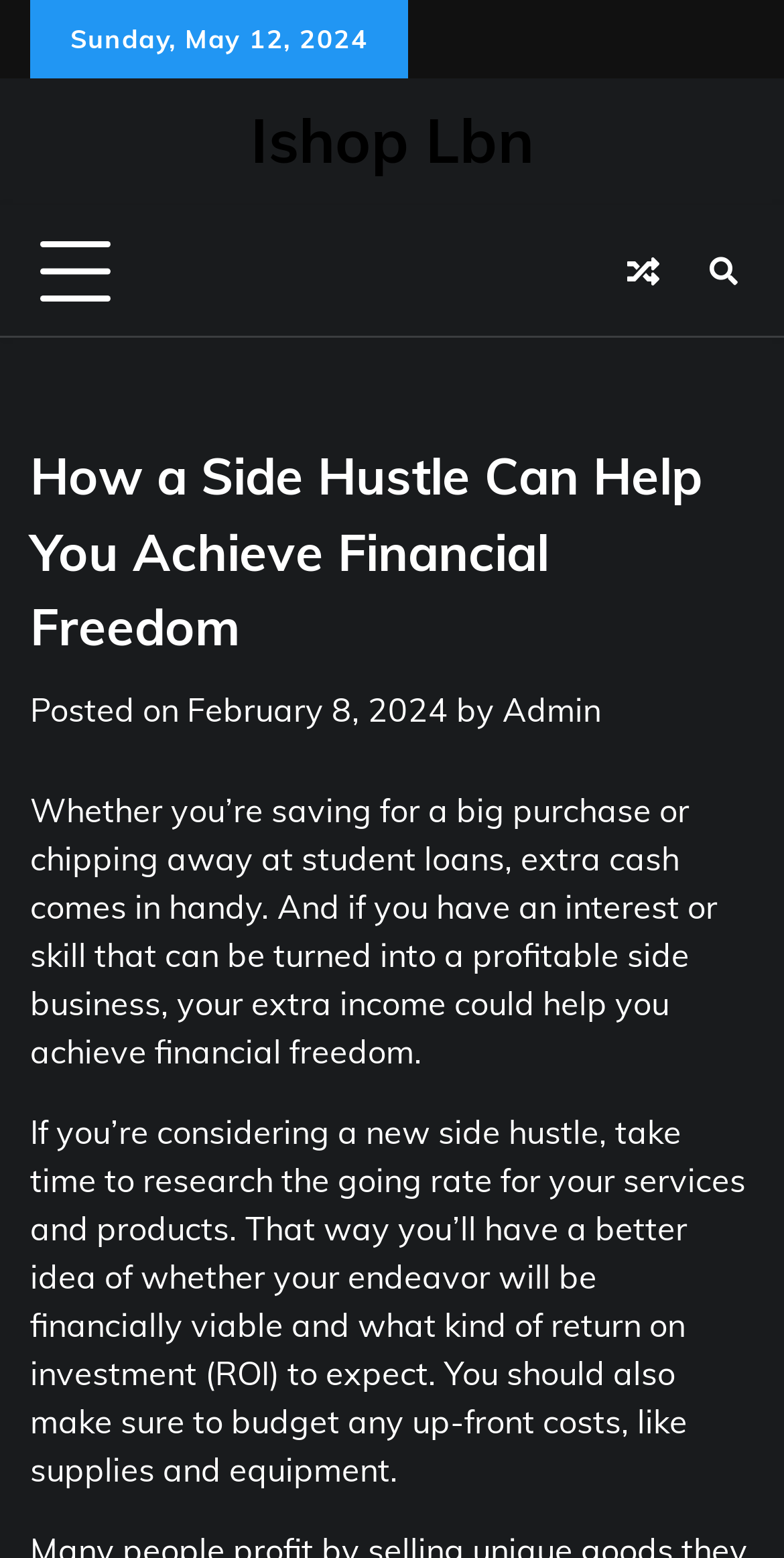Please look at the image and answer the question with a detailed explanation: What is the purpose of researching the going rate for services and products?

I found this information in the second paragraph of the article, which suggests that researching the going rate for services and products helps in determining whether the endeavor will be financially viable and what kind of return on investment (ROI) to expect.